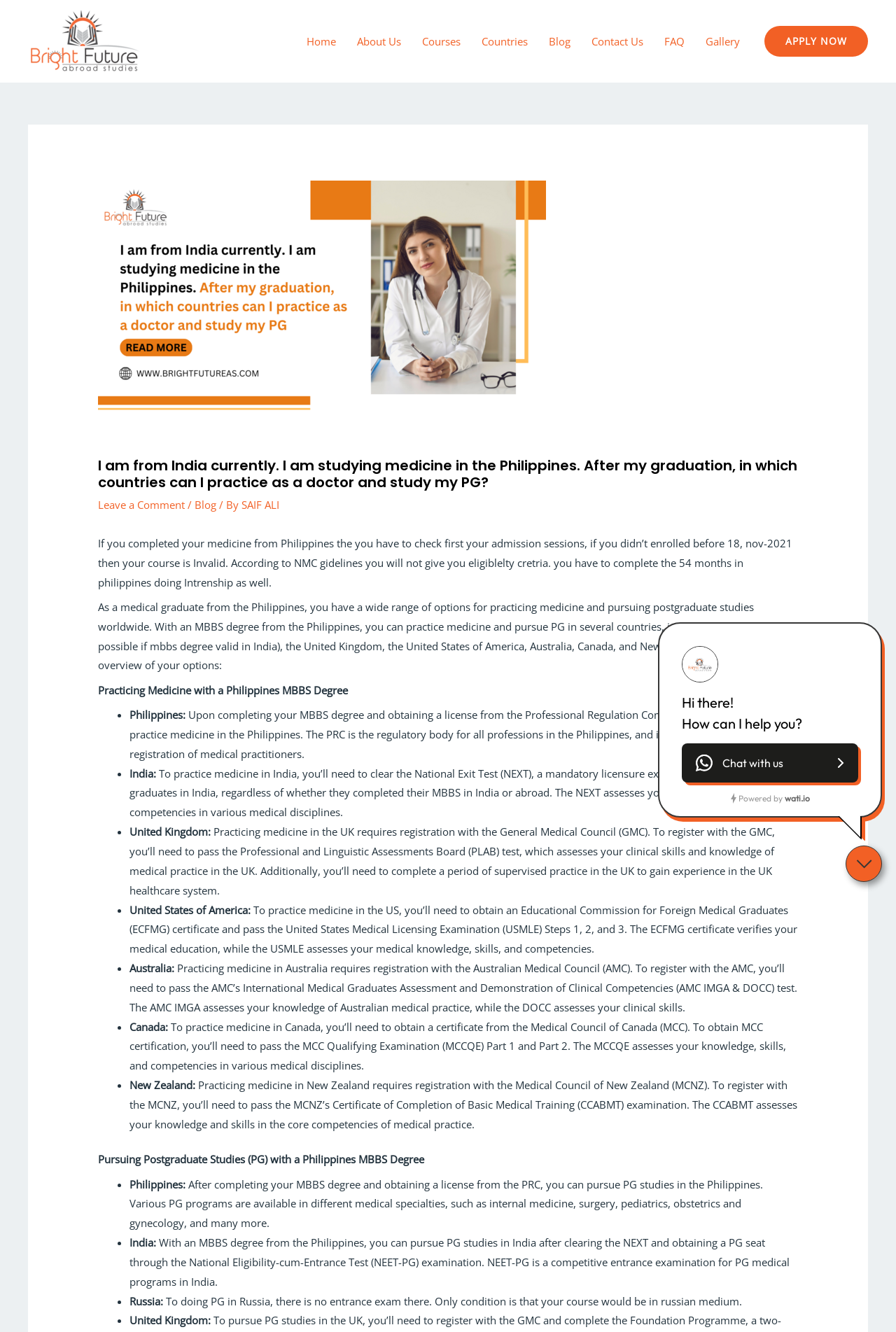Bounding box coordinates are given in the format (top-left x, top-left y, bottom-right x, bottom-right y). All values should be floating point numbers between 0 and 1. Provide the bounding box coordinate for the UI element described as: Diet & Nutrition

None